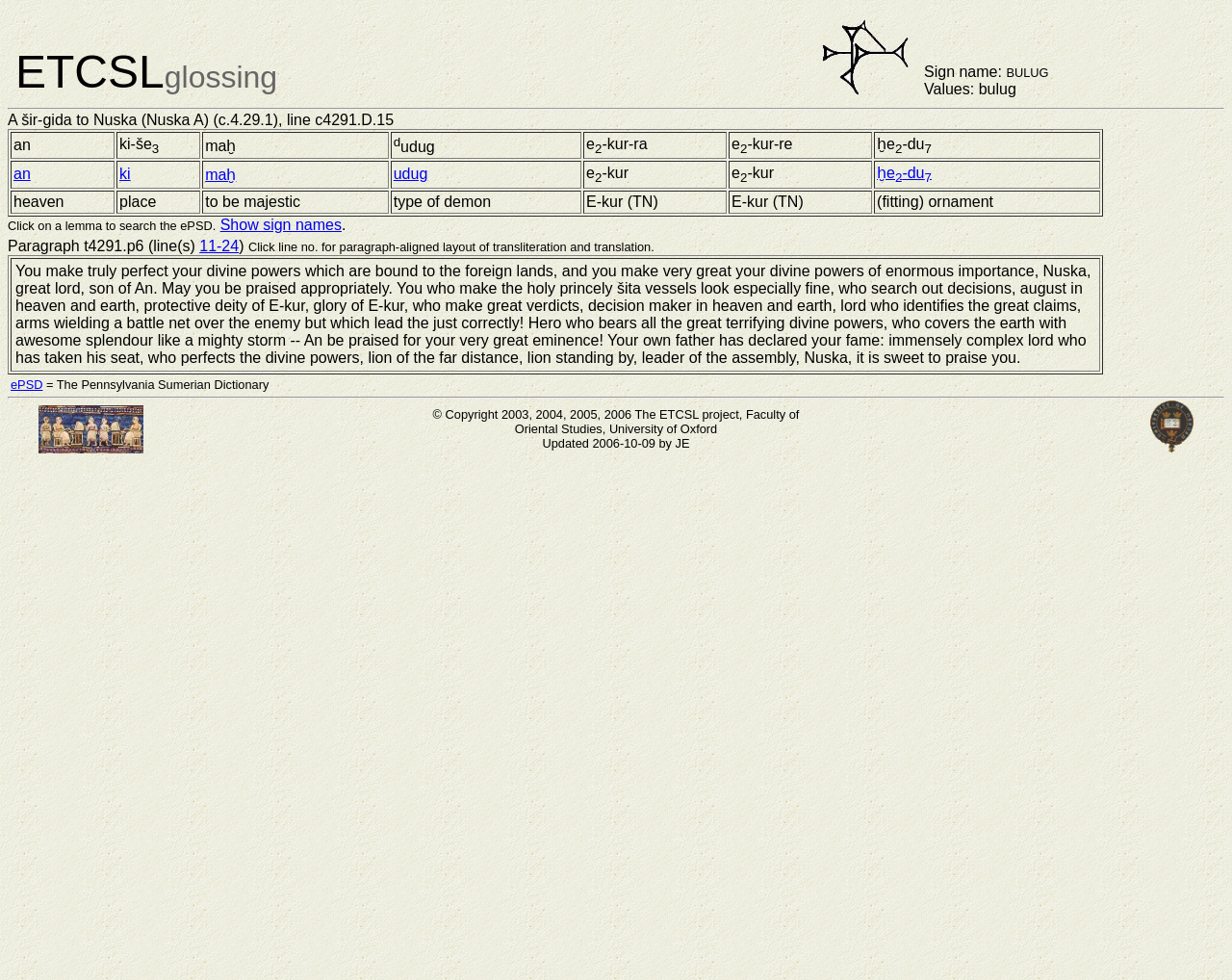Offer a meticulous caption that includes all visible features of the webpage.

The webpage is about the Electronic Text Corpus of Sumerian Literature (ETCSL) from the Faculty of Oriental Studies, University of Oxford. At the top, there is a table with three columns, displaying a sign, its name, and its values. Below this table, there is a horizontal separator.

On the left side, there are several lines of text, including "A", "šir-gida", and "to Nuska (Nuska A) (c.4.29.1), line c4291.D.15". To the right of these lines, there is a table with multiple rows, each containing several grid cells with text and links. The text in these cells appears to be related to Sumerian language and literature, with words and phrases such as "an", "ki-še3", "maḫ", and "e2-kur-ra".

Below this table, there is another horizontal separator, followed by a static text "Click on a lemma to search the ePSD." and a link "Show sign names". Further down, there is a paragraph of text "Paragraph t4291.p6 (line(s)" with a link "11-24" and another static text "Click line no. for paragraph-aligned layout of transliteration and translation."

The main content of the page is a long table with a single row, containing a large block of text that appears to be a Sumerian literary passage. The text is quite long and describes the powers and attributes of a deity named Nuska.

At the bottom of the page, there are two more tables, one with a link to the Pennsylvania Sumerian Dictionary (ePSD) and another with information about the Sumerian scribe and the University of Oxford, including copyright information and links to the university's website. There are also images associated with the Sumerian scribe and the University of Oxford.